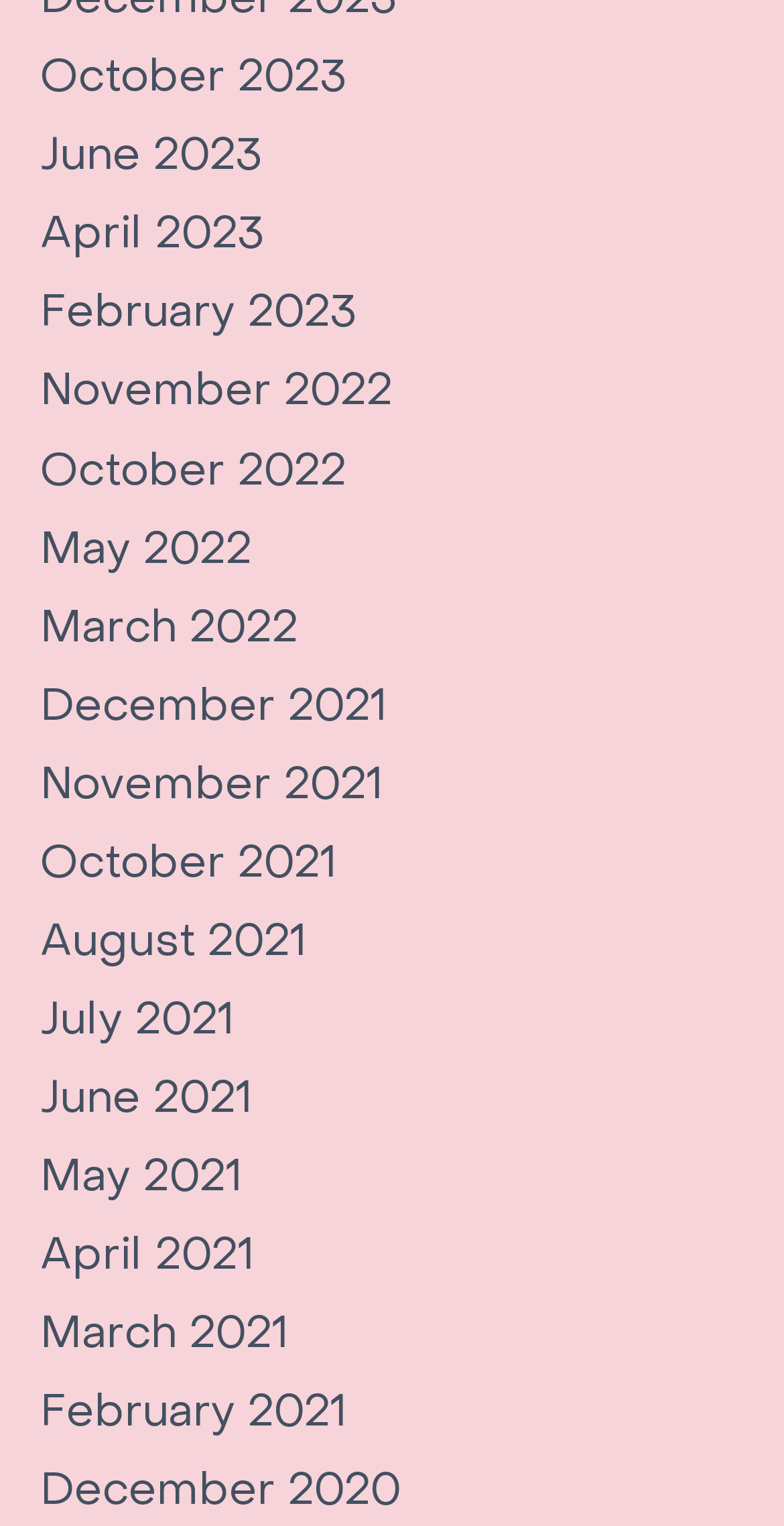How many months are listed from the year 2021?
Examine the image and give a concise answer in one word or a short phrase.

6